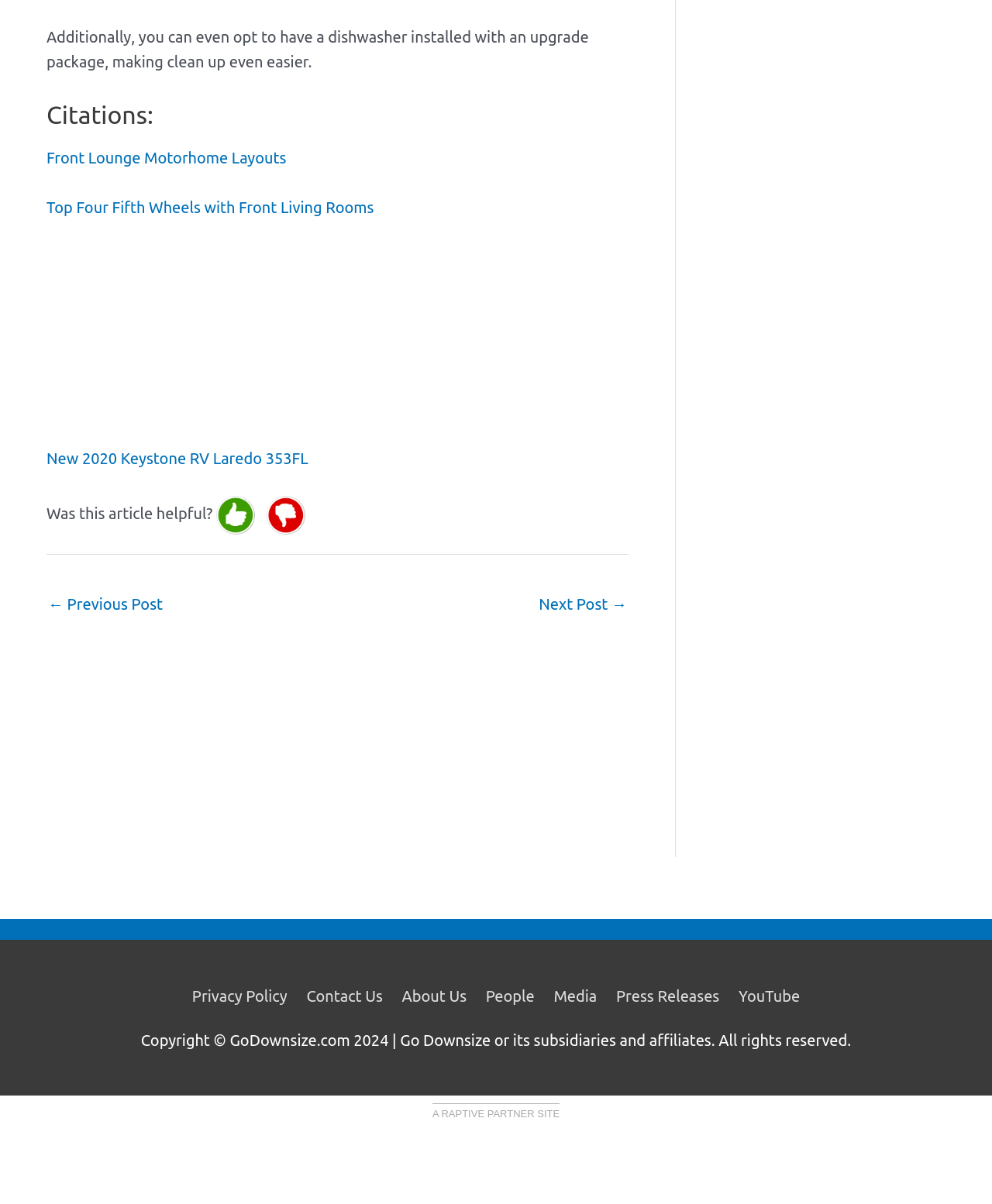What is the navigation section for?
Provide an in-depth and detailed explanation in response to the question.

The navigation section with '← Previous Post' and 'Next Post →' links suggests that it is intended to allow users to navigate between different posts or articles on the website.